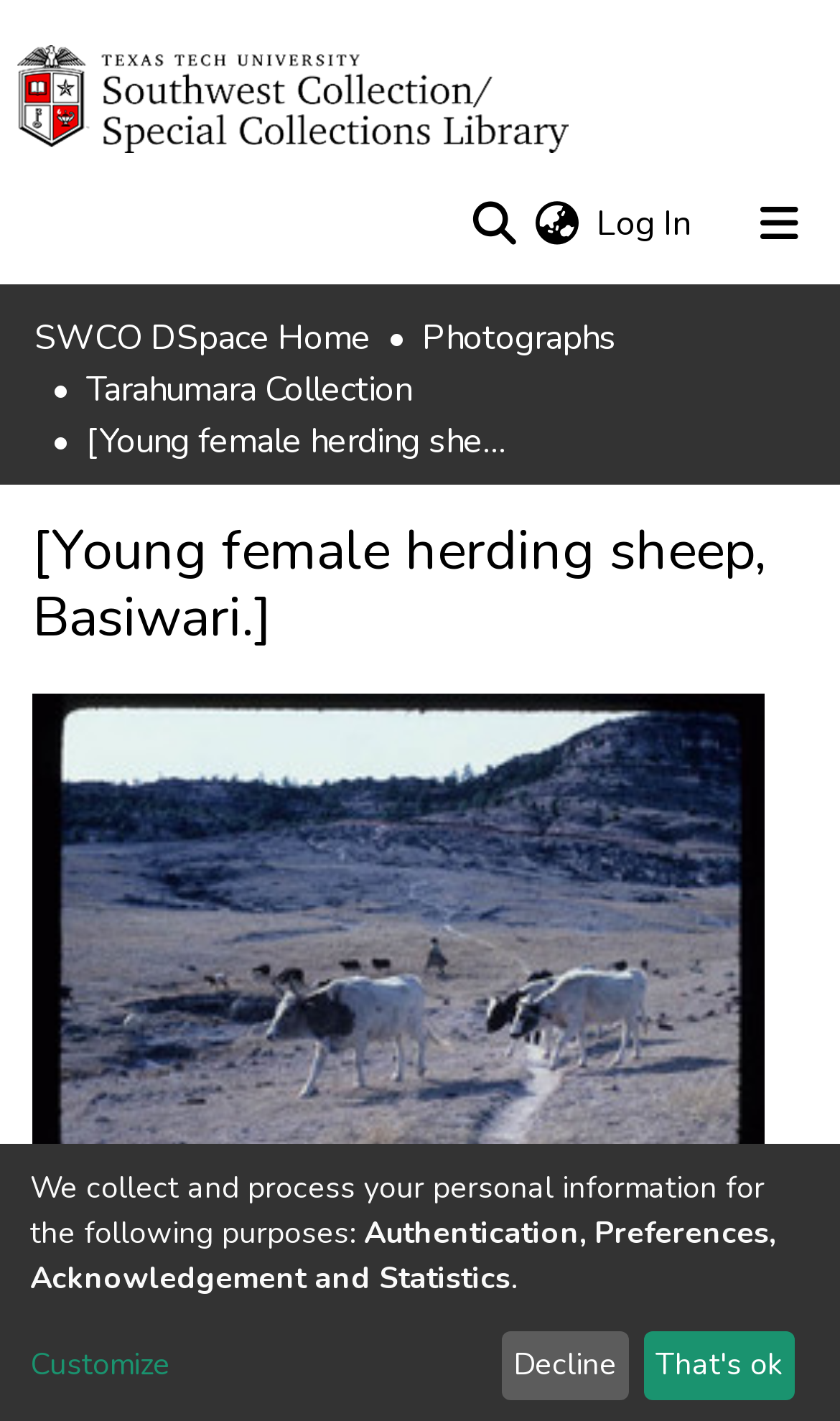Respond to the question below with a single word or phrase:
What is the purpose of the search bar?

Search